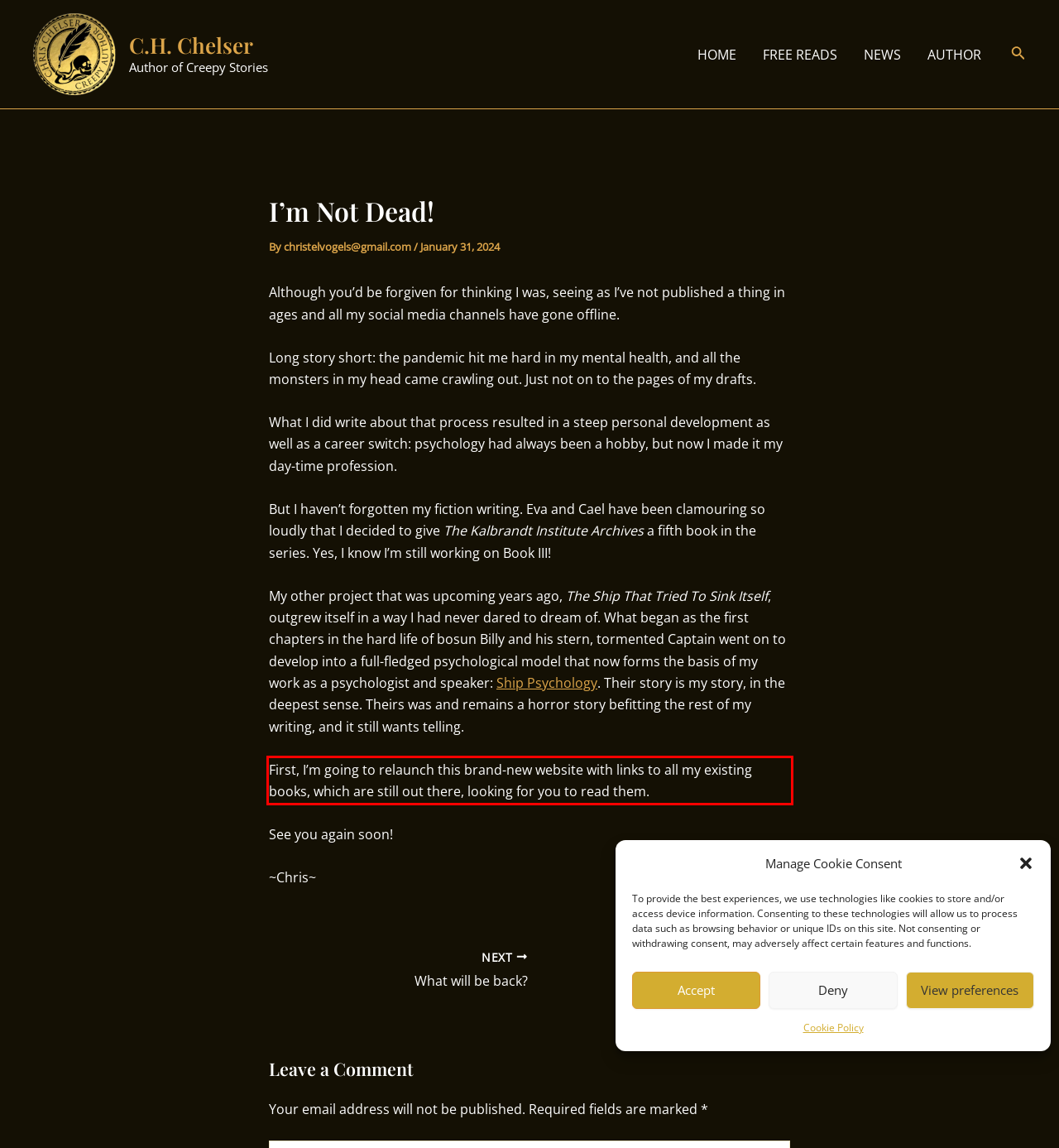Please identify and extract the text from the UI element that is surrounded by a red bounding box in the provided webpage screenshot.

First, I’m going to relaunch this brand-new website with links to all my existing books, which are still out there, looking for you to read them.